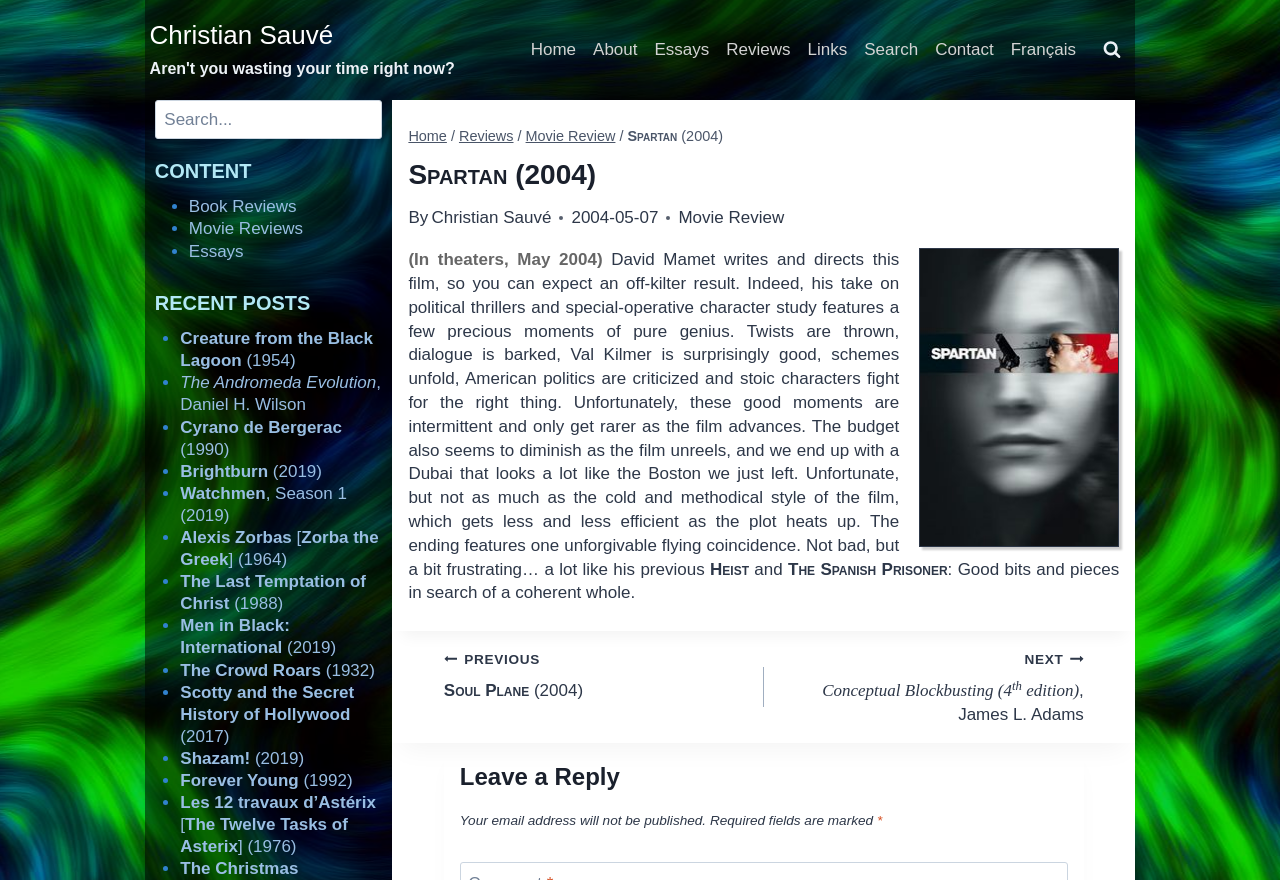Find the bounding box coordinates for the HTML element specified by: "Men in Black: International (2019)".

[0.141, 0.7, 0.263, 0.747]